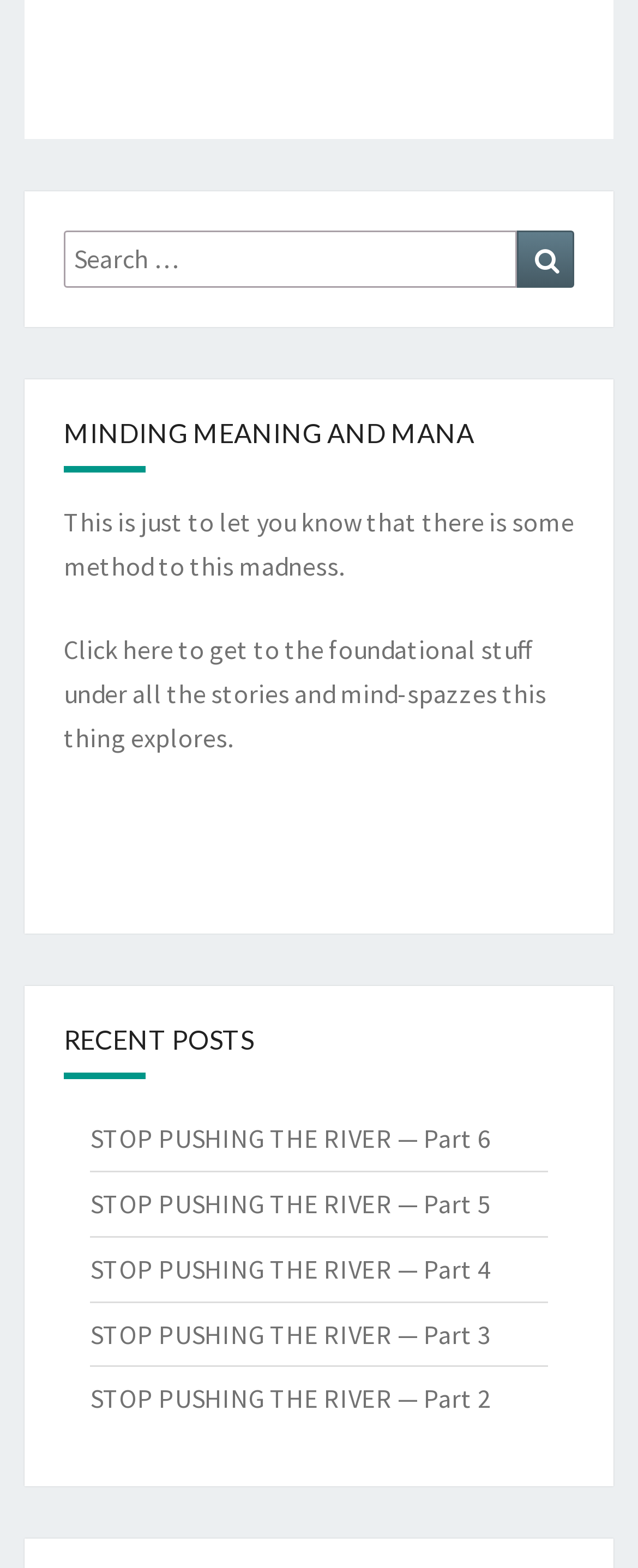Respond concisely with one word or phrase to the following query:
What is the theme of the website?

Mind and meaning